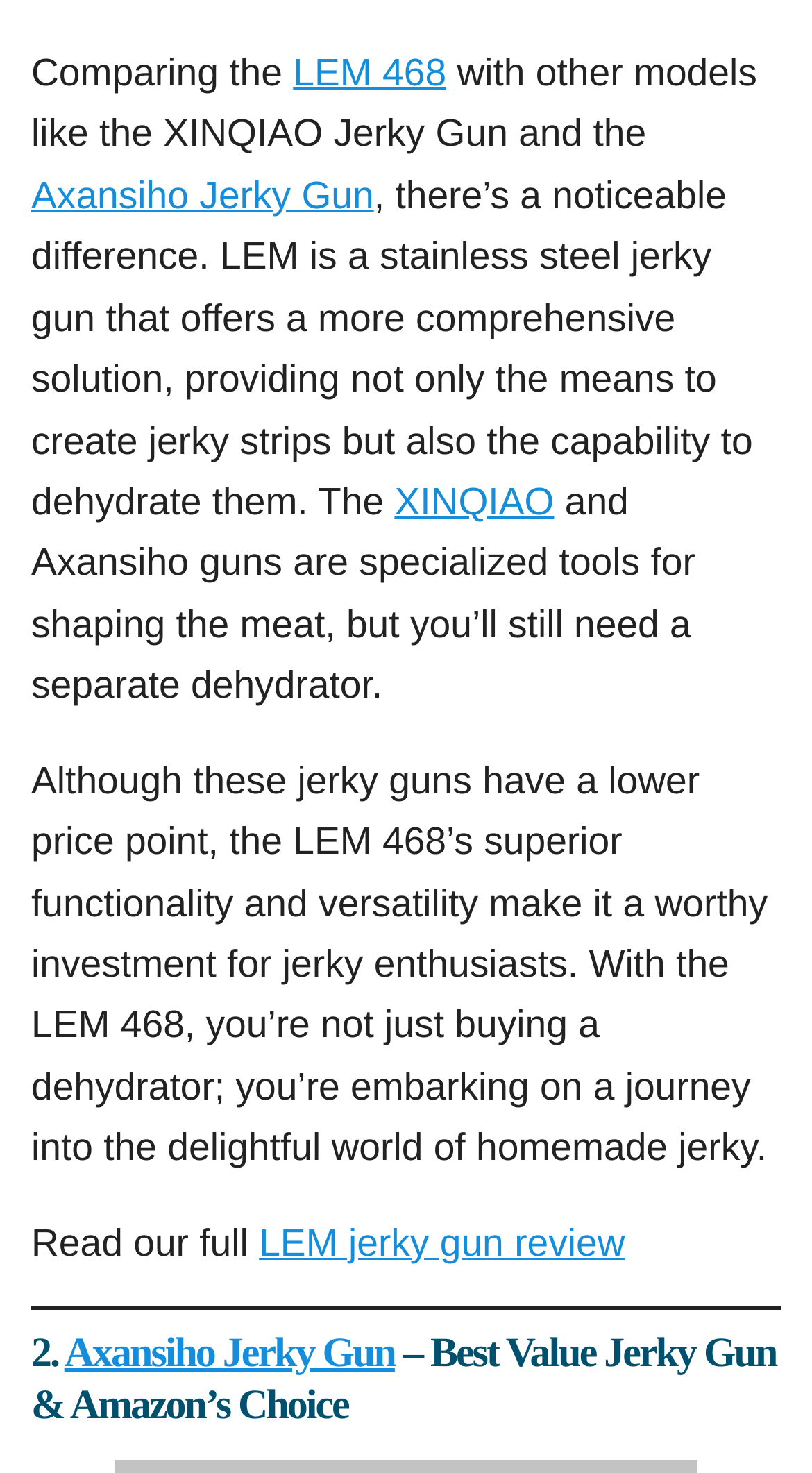Locate the UI element described by LEM jerky gun review in the provided webpage screenshot. Return the bounding box coordinates in the format (top-left x, top-left y, bottom-right x, bottom-right y), ensuring all values are between 0 and 1.

[0.319, 0.828, 0.77, 0.858]